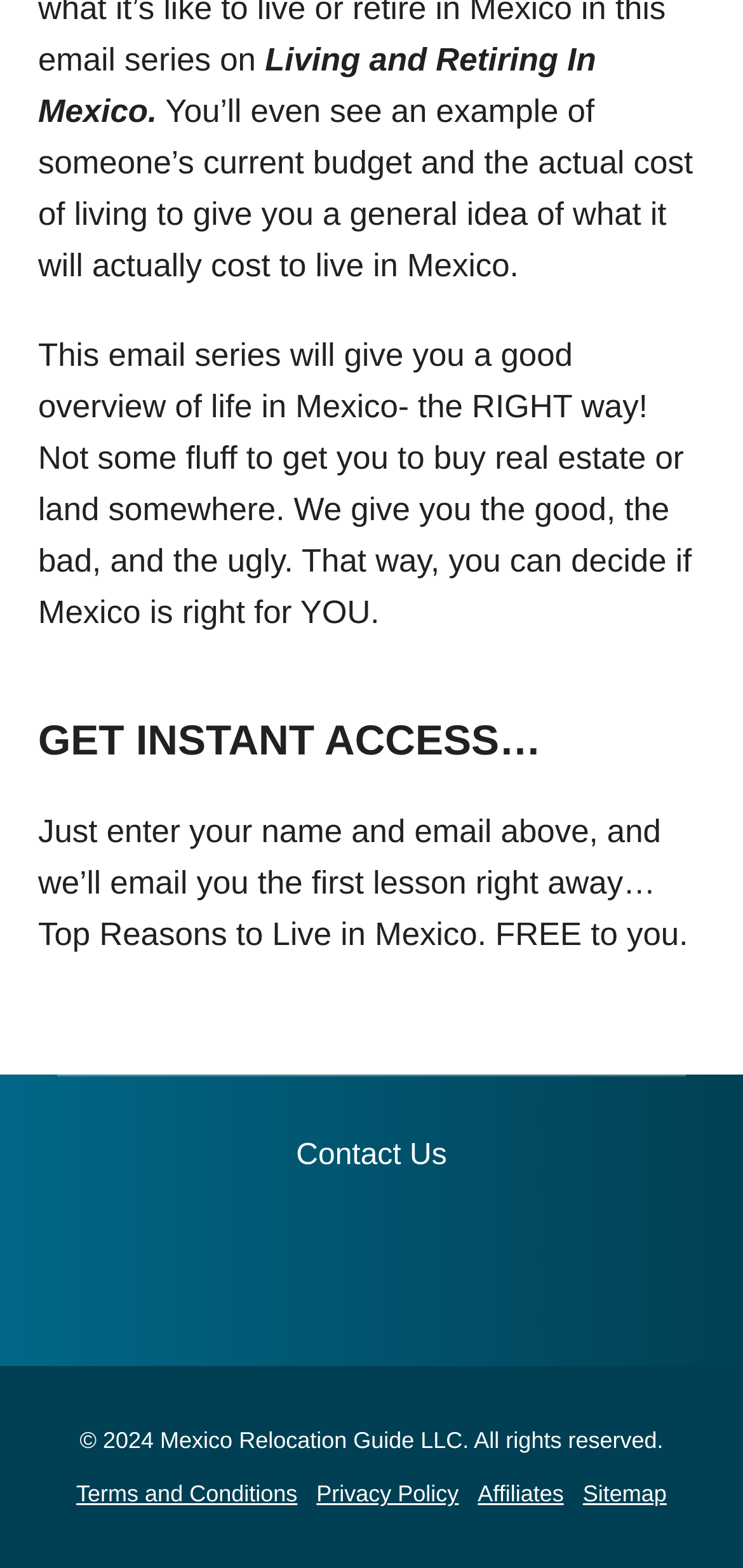Determine the bounding box coordinates for the area that needs to be clicked to fulfill this task: "Click on the BROCHURE link". The coordinates must be given as four float numbers between 0 and 1, i.e., [left, top, right, bottom].

None